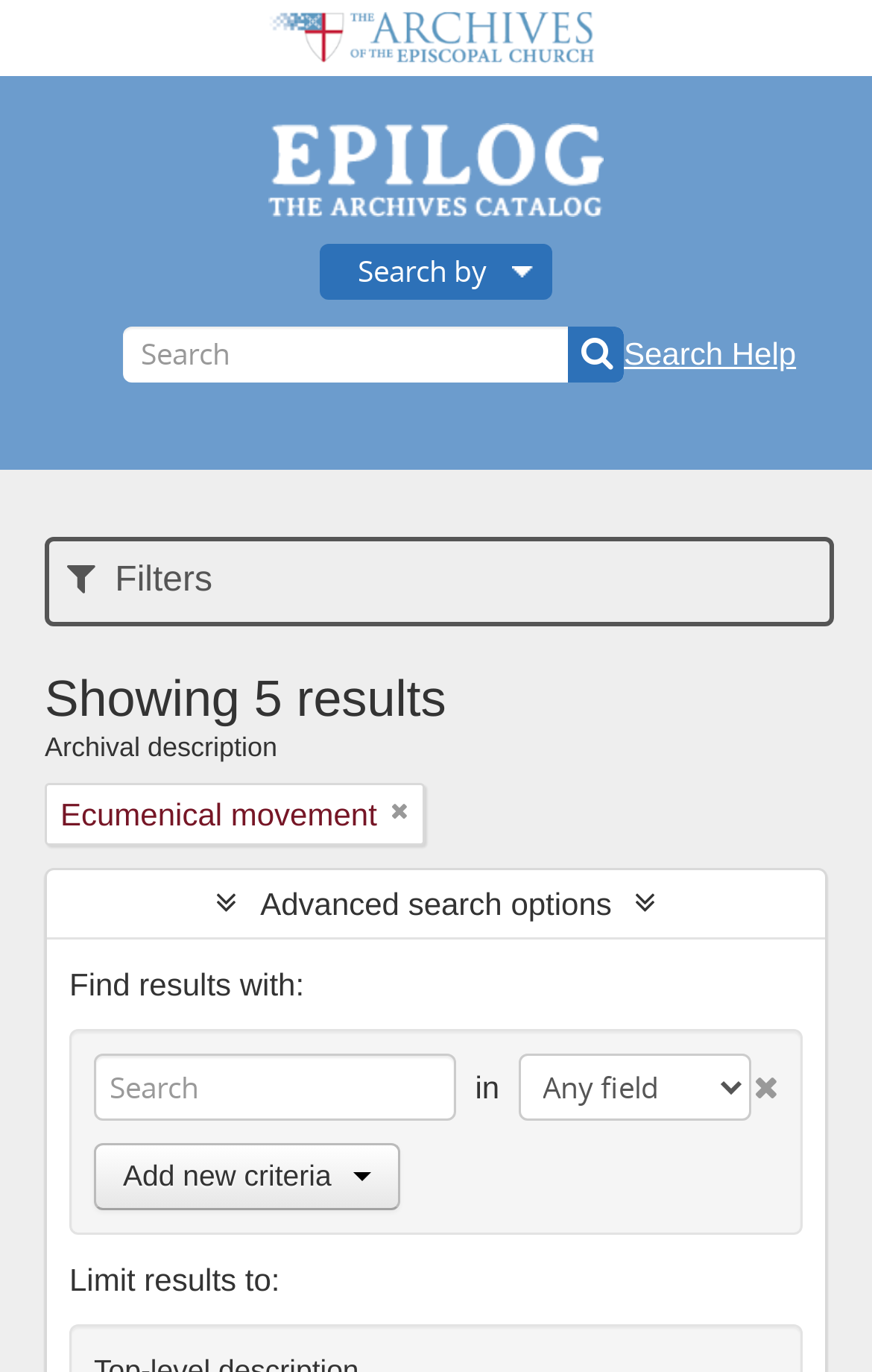Using the provided element description: "Search Help", identify the bounding box coordinates. The coordinates should be four floats between 0 and 1 in the order [left, top, right, bottom].

[0.715, 0.244, 0.913, 0.271]